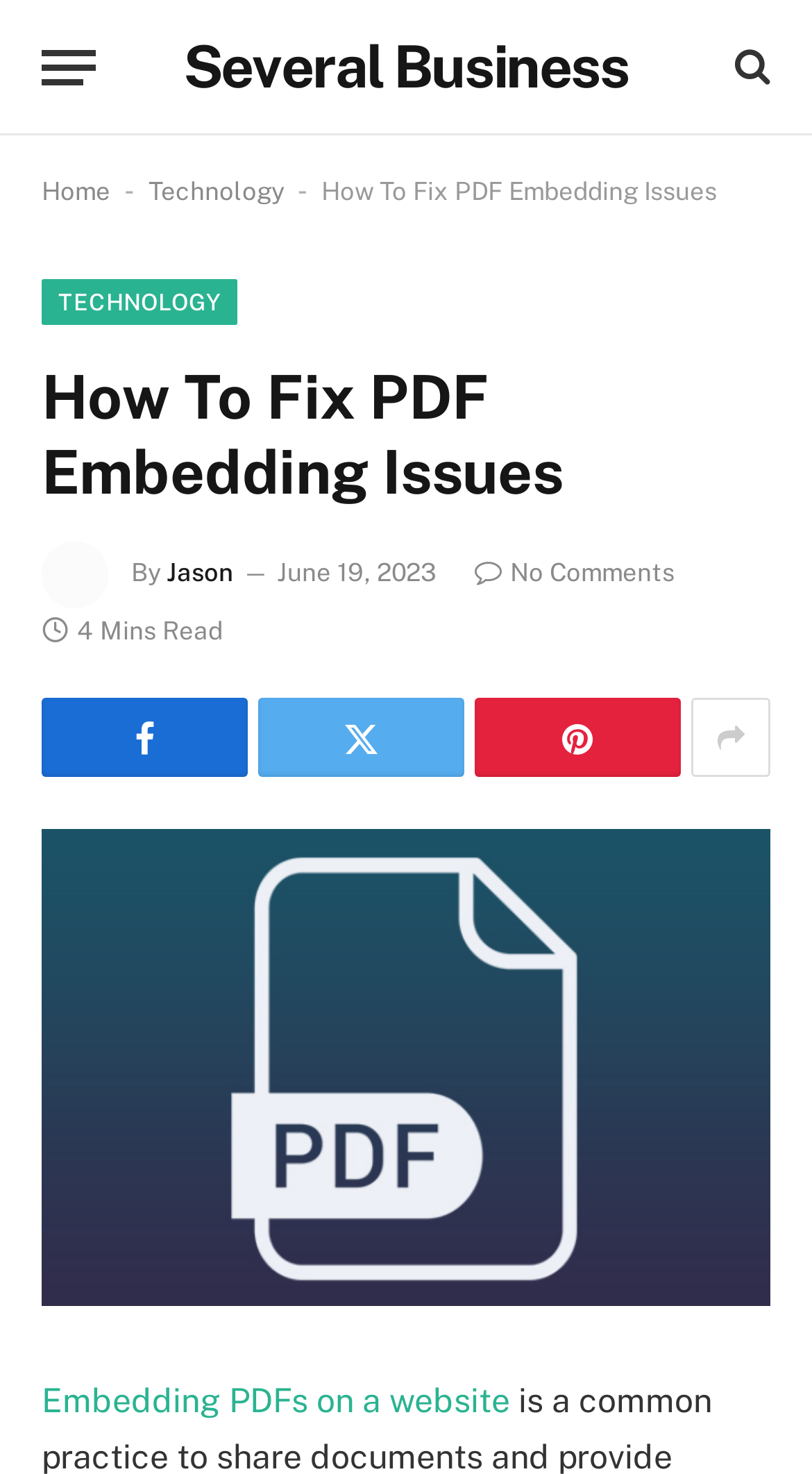Locate the bounding box coordinates of the area to click to fulfill this instruction: "Click the menu button". The bounding box should be presented as four float numbers between 0 and 1, in the order [left, top, right, bottom].

[0.051, 0.013, 0.118, 0.077]